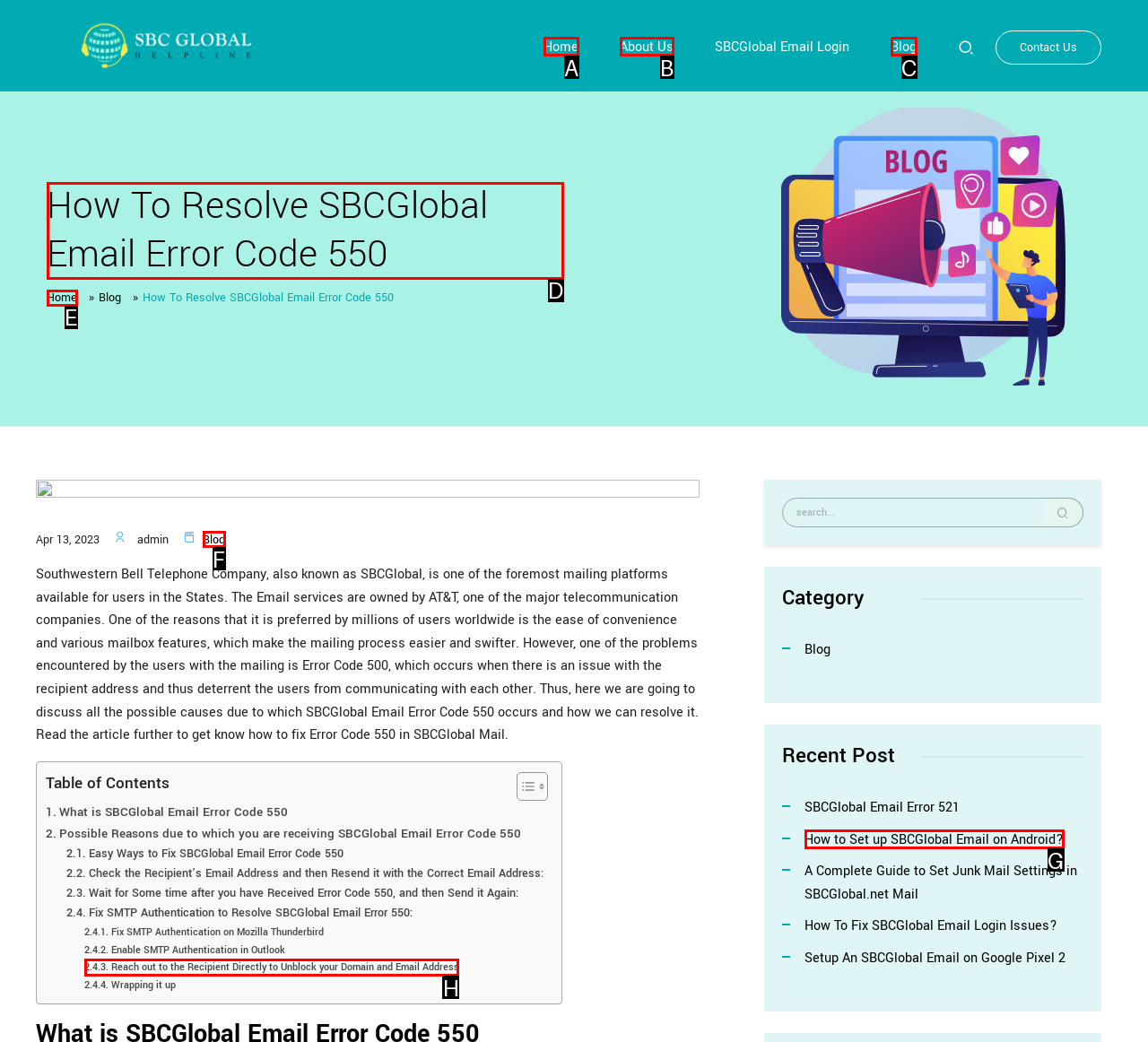Identify the letter of the UI element you should interact with to perform the task: Read the article about fixing SBCGlobal Email Error Code 550
Reply with the appropriate letter of the option.

D